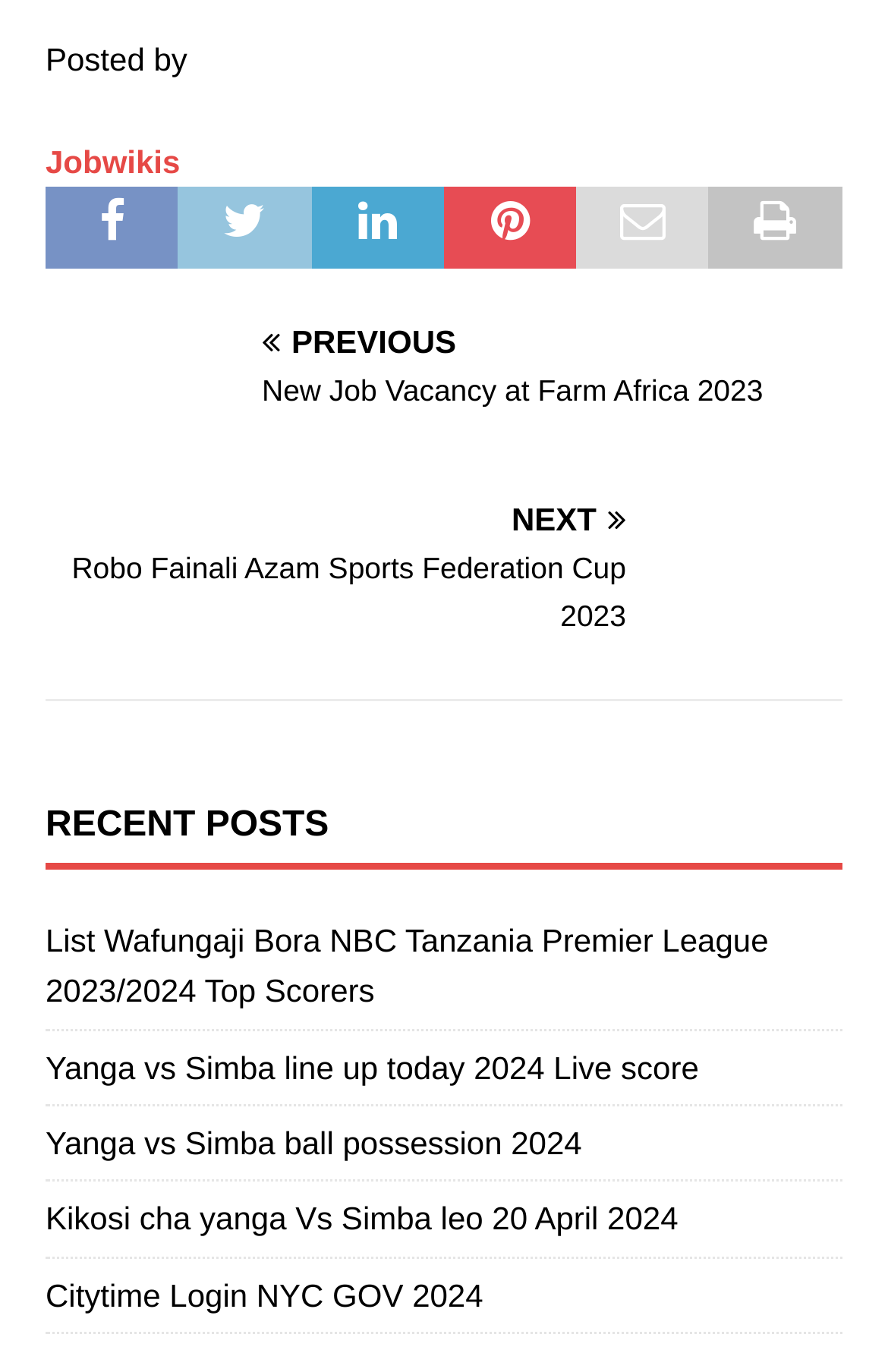Determine the bounding box for the UI element described here: "Citytime Login NYC GOV 2024".

[0.051, 0.93, 0.544, 0.957]